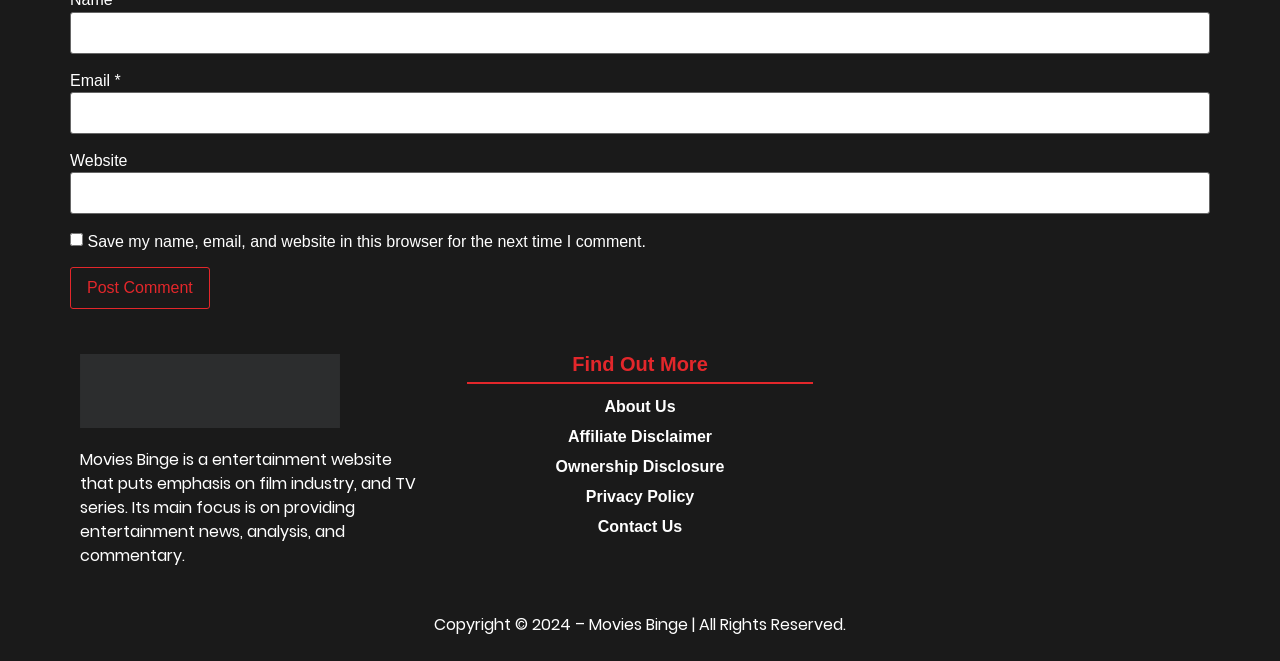Given the webpage screenshot and the description, determine the bounding box coordinates (top-left x, top-left y, bottom-right x, bottom-right y) that define the location of the UI element matching this description: parent_node: Email * aria-describedby="email-notes" name="email"

[0.055, 0.139, 0.945, 0.203]